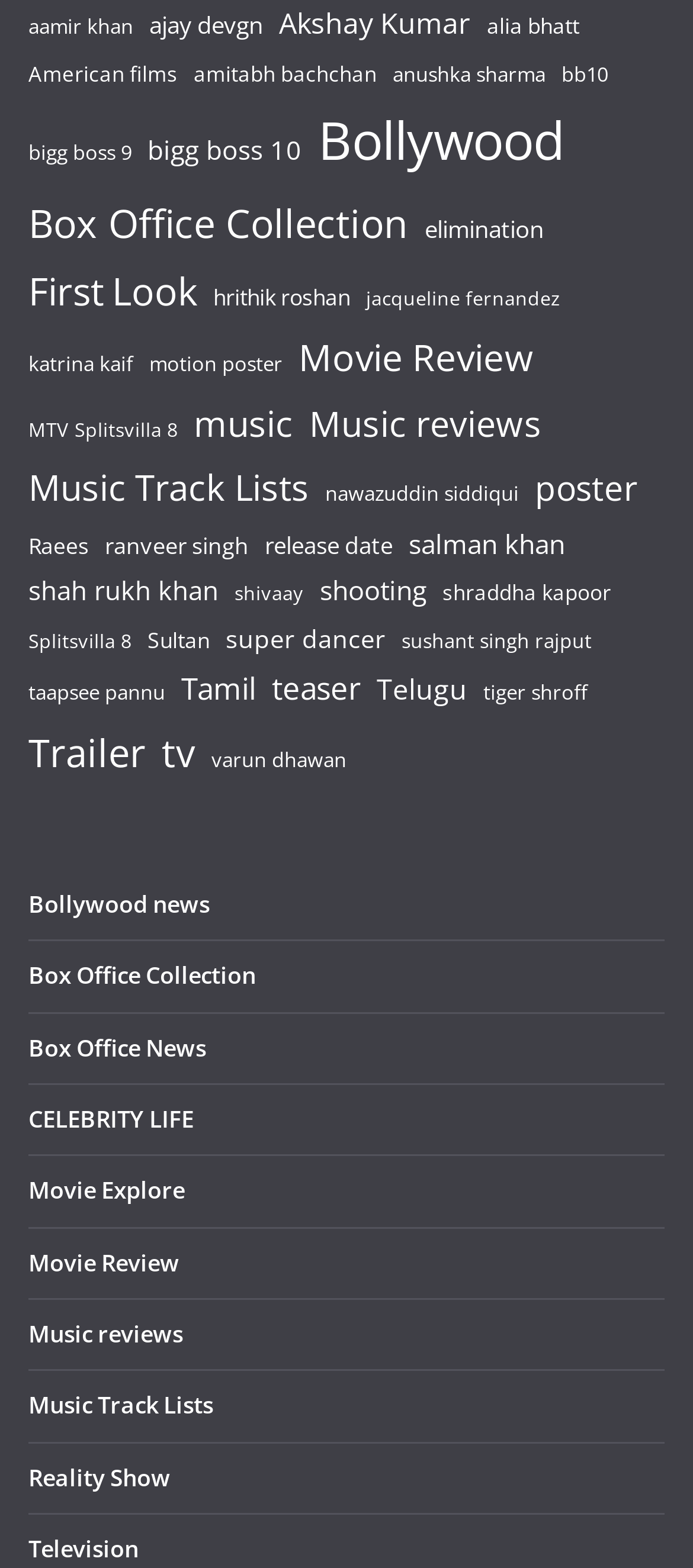Determine the bounding box coordinates for the clickable element to execute this instruction: "Read about Bigg Boss 10". Provide the coordinates as four float numbers between 0 and 1, i.e., [left, top, right, bottom].

[0.213, 0.081, 0.436, 0.111]